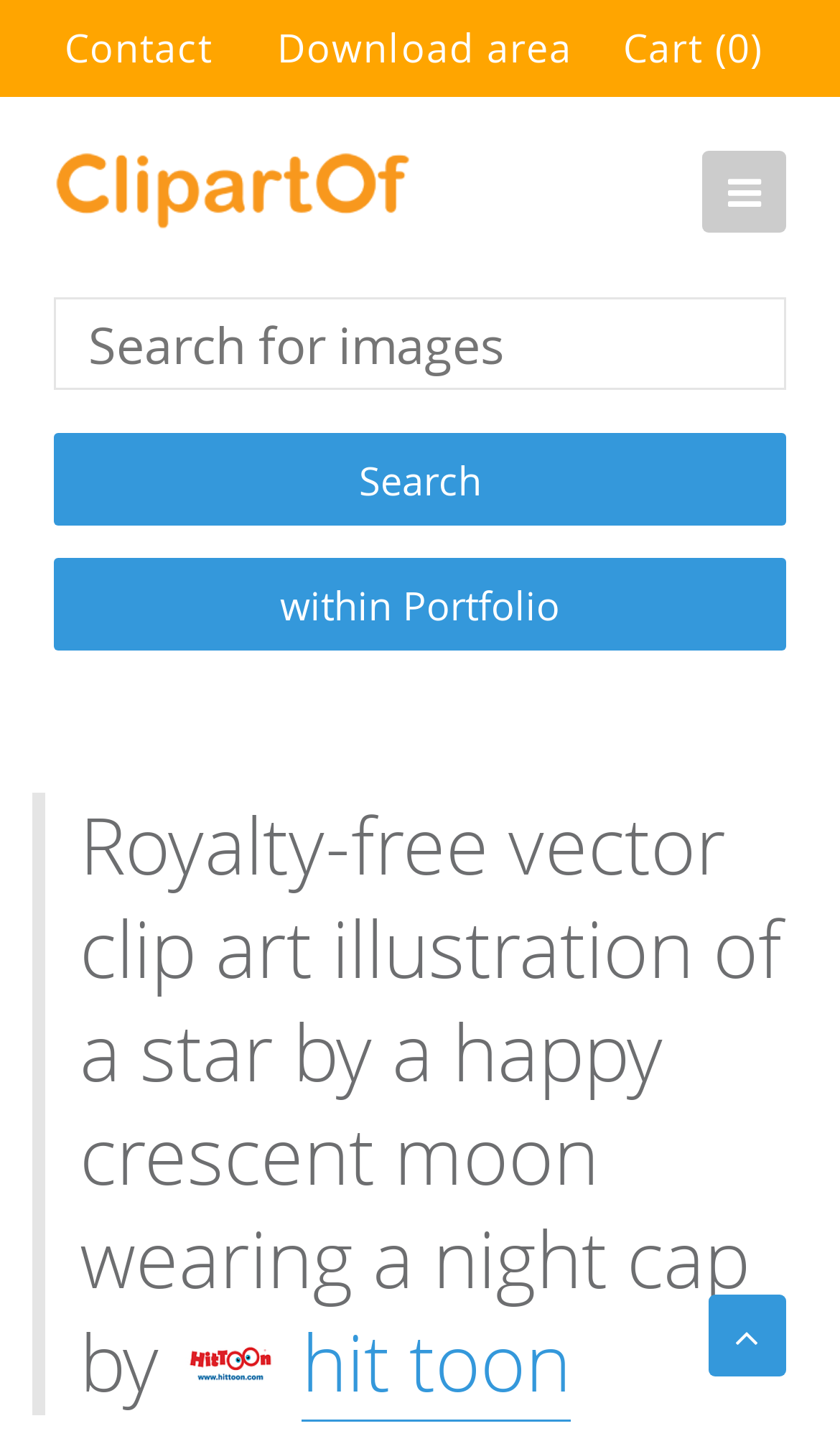Based on the element description: "parent_node: within Portfolio", identify the bounding box coordinates for this UI element. The coordinates must be four float numbers between 0 and 1, listed as [left, top, right, bottom].

[0.844, 0.89, 0.936, 0.947]